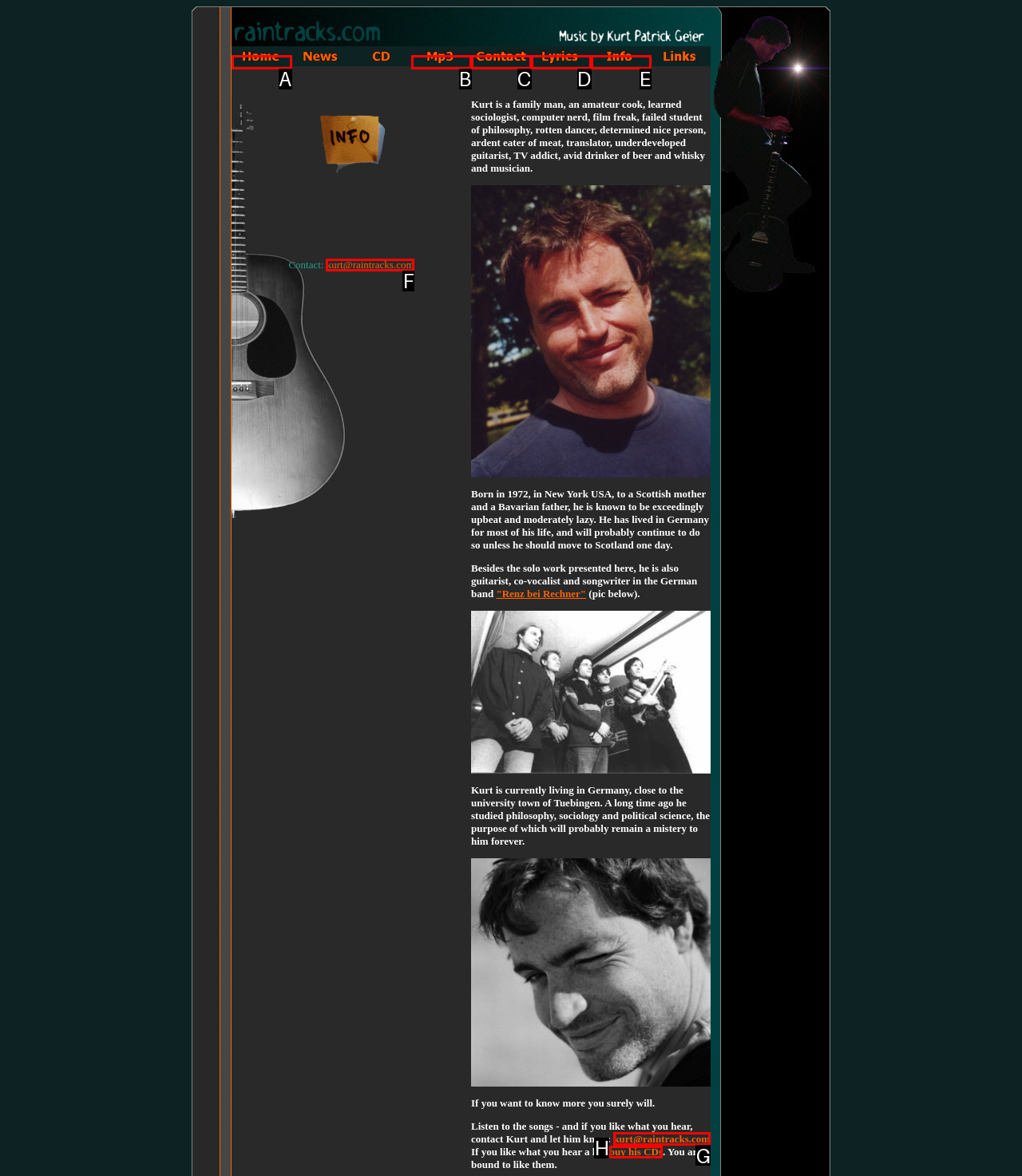Figure out which option to click to perform the following task: Check the 'kurt@raintracks.com' email link
Provide the letter of the correct option in your response.

G